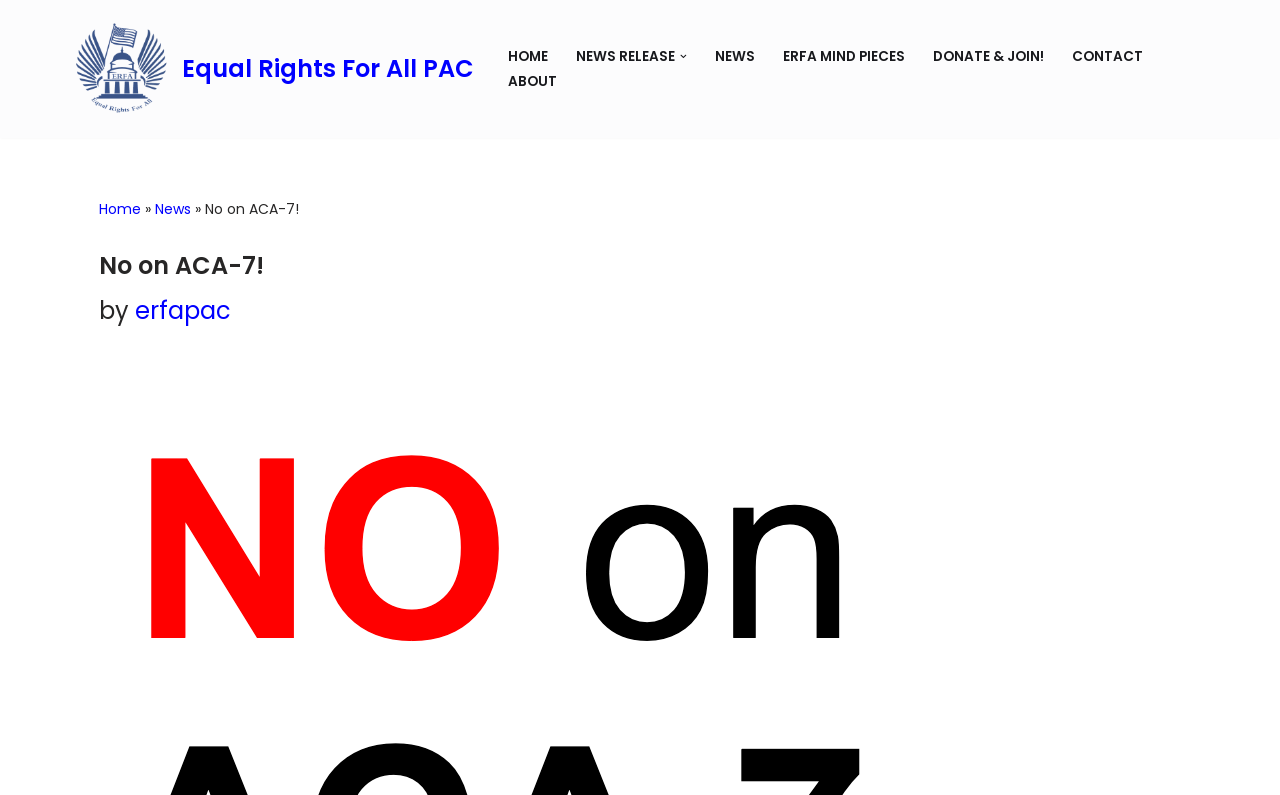Locate the bounding box of the UI element based on this description: "Copyright & disclaimer". Provide four float numbers between 0 and 1 as [left, top, right, bottom].

None